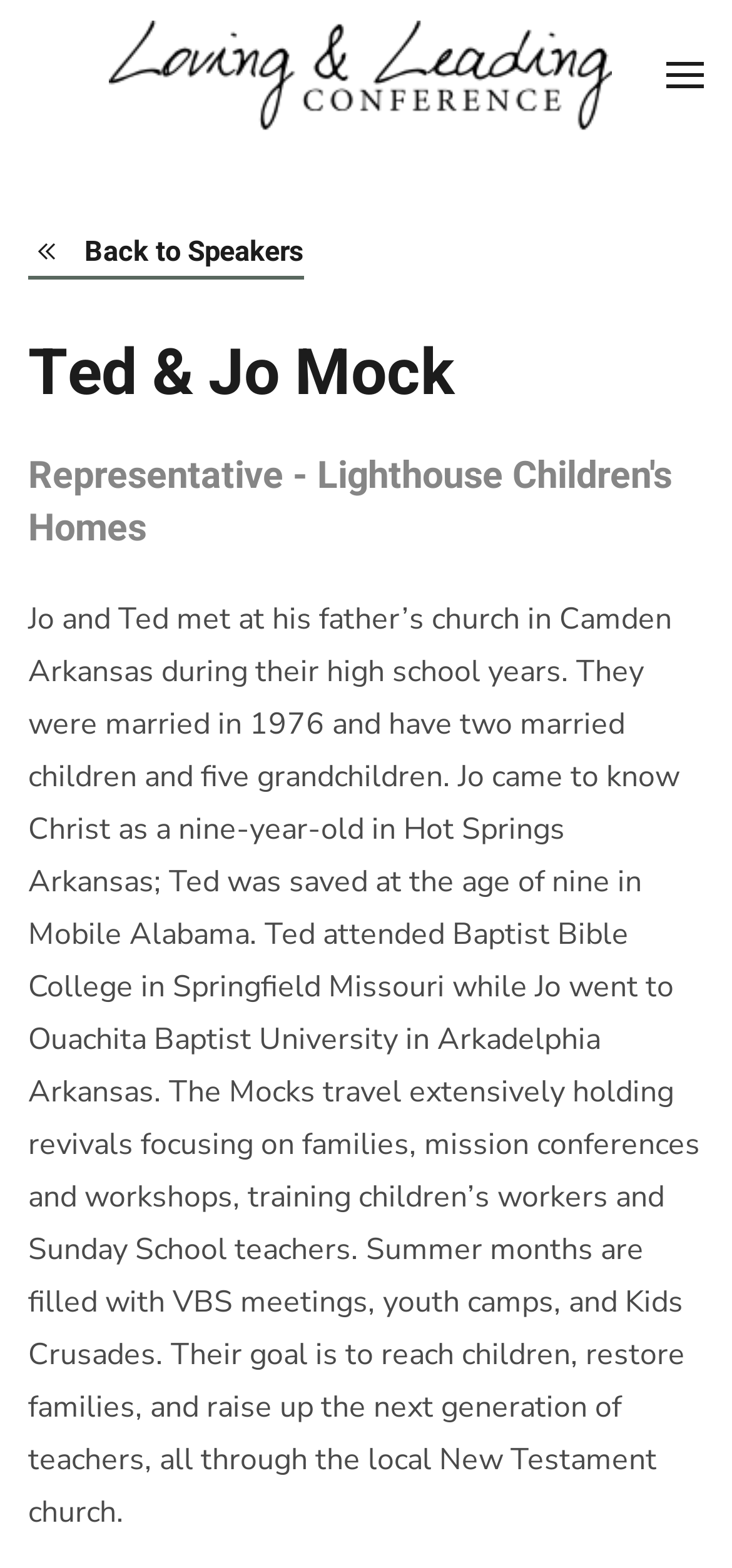Predict the bounding box of the UI element based on the description: "Skip to main content". The coordinates should be four float numbers between 0 and 1, formatted as [left, top, right, bottom].

[0.115, 0.055, 0.495, 0.081]